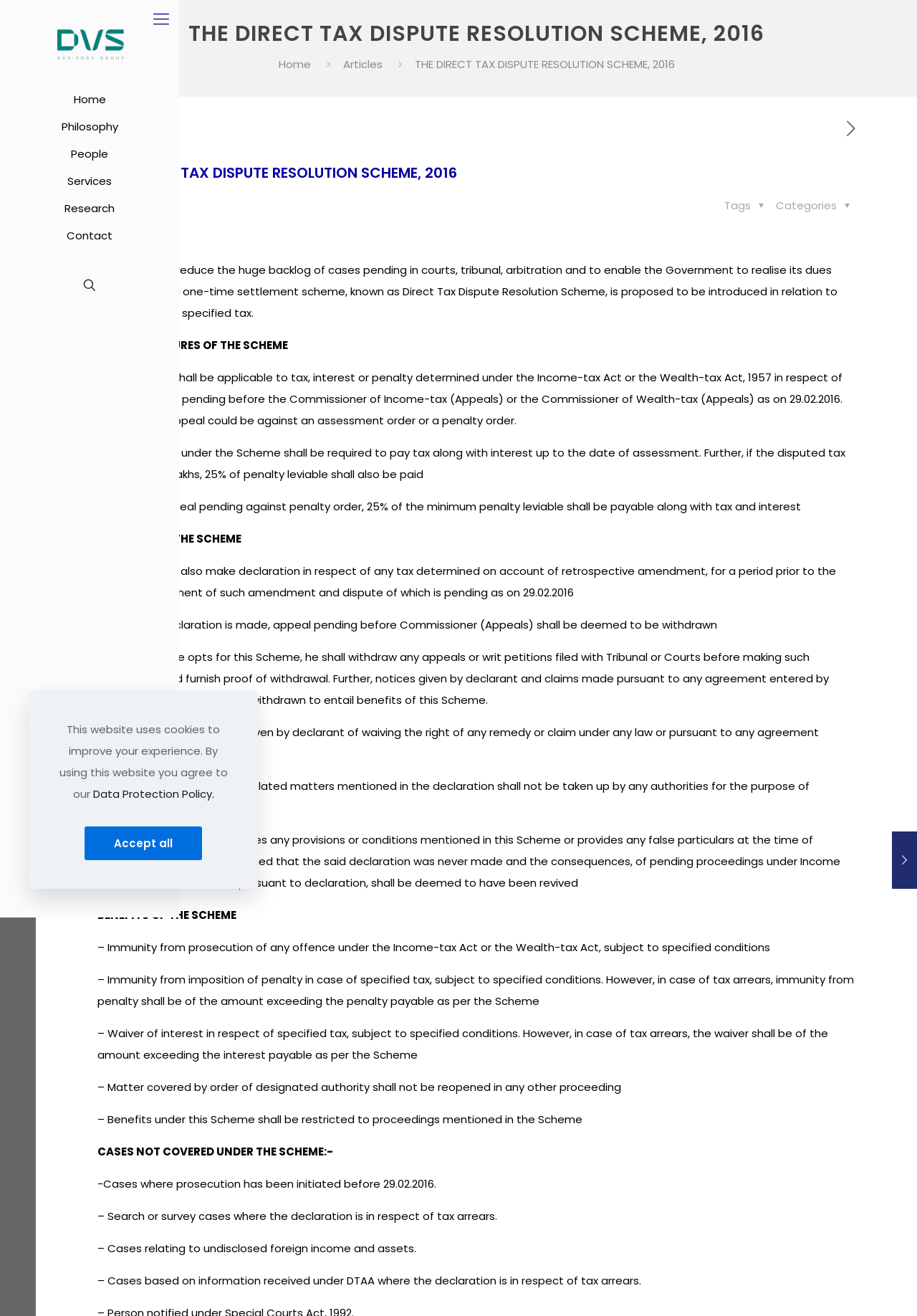Summarize the webpage in an elaborate manner.

The webpage is about the Direct Tax Dispute Resolution Scheme, 2016, and it appears to be an article or blog post from the DVS Advisory Group. At the top left corner, there is a menu toggle icon. Below it, there is a heading with the title of the scheme. 

To the right of the heading, there is a navigation menu with links to "Home" and "Articles", separated by breadcrumbs separators. Below the navigation menu, there is a static text with the same title as the heading. 

On the left side of the page, there are links to "previous post" and "next post". Above these links, there is a heading with the title of the scheme again, followed by a generic element indicating the publication date, "May 1, 2016". 

The main content of the page is divided into sections, each with a heading. The sections include "SALIENT FEATURES OF THE SCHEME", "WORKING OF THE SCHEME", "BENEFITS OF THE SCHEME", and "CASES NOT COVERED UNDER THE SCHEME". Each section has multiple paragraphs of static text explaining the details of the scheme. 

At the bottom of the page, there is a static text about cookies and a link to the "Data Protection Policy". Below it, there is a button labeled "Accept all". On the left and right sides of the page, there are links to other articles, "THE INCOME DECLARATION SCHEME" and "NEW TAXATION REGIME FOR SECURITISATION TRUST AND ITS INVESTORS", both dated May 1, 2016.